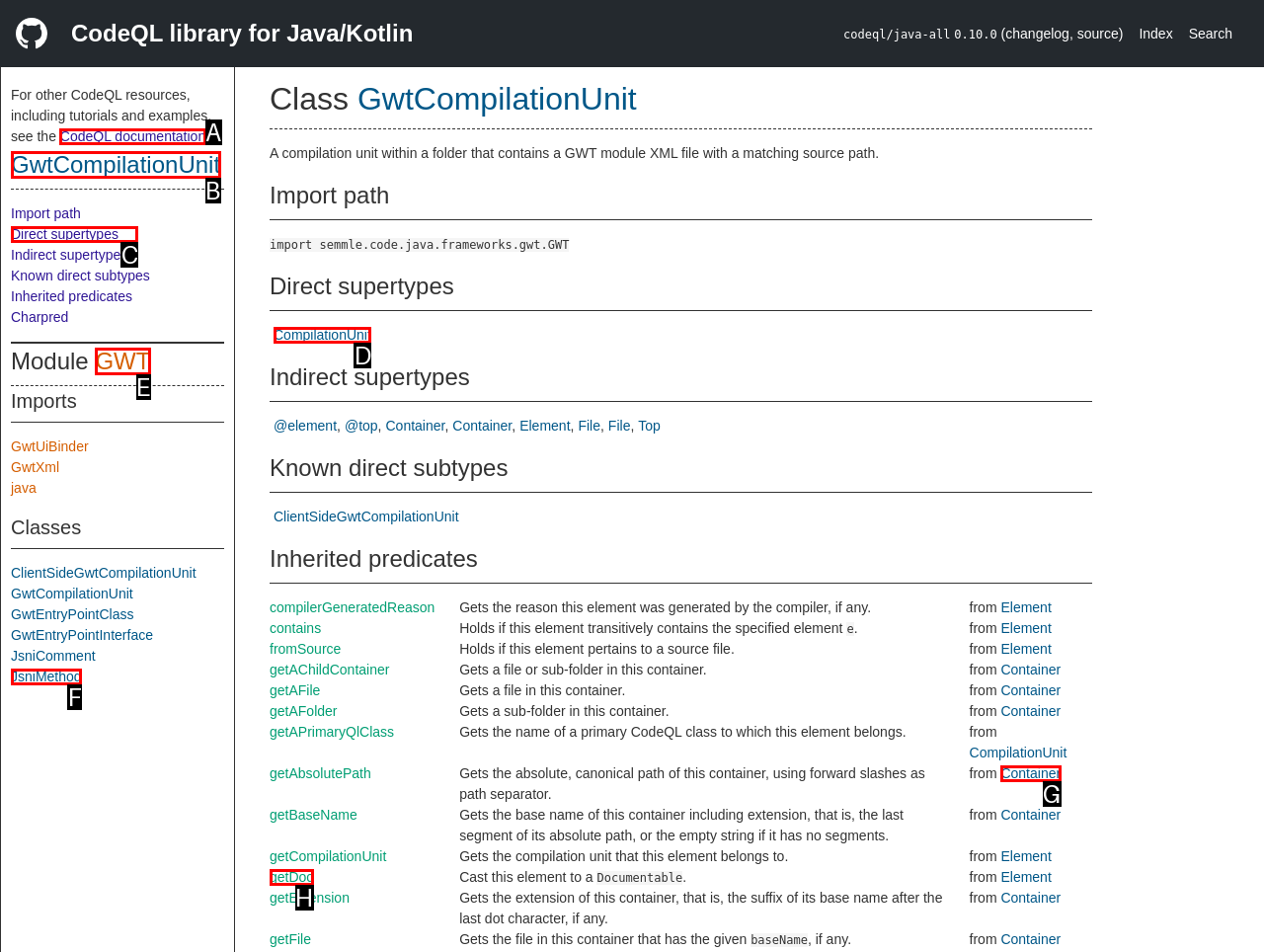Point out the option that aligns with the description: Resources
Provide the letter of the corresponding choice directly.

None